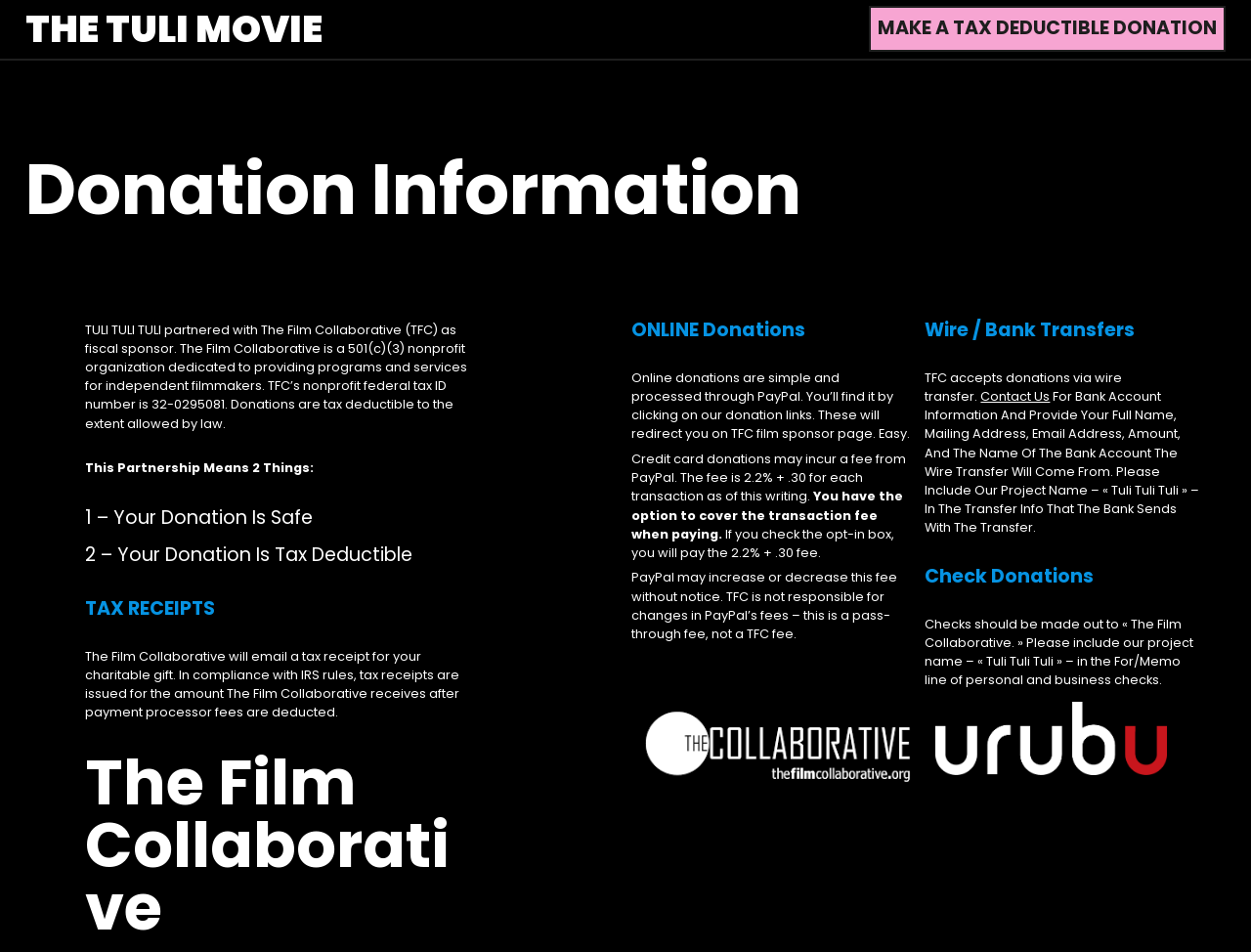What should checks be made out to?
Provide a well-explained and detailed answer to the question.

The question asks for the payee for check donations, which can be found in the StaticText element 'Checks should be made out to « The Film Collaborative. » Please include our project name – « Tuli Tuli Tuli » – in the For/Memo line of personal and business checks.'